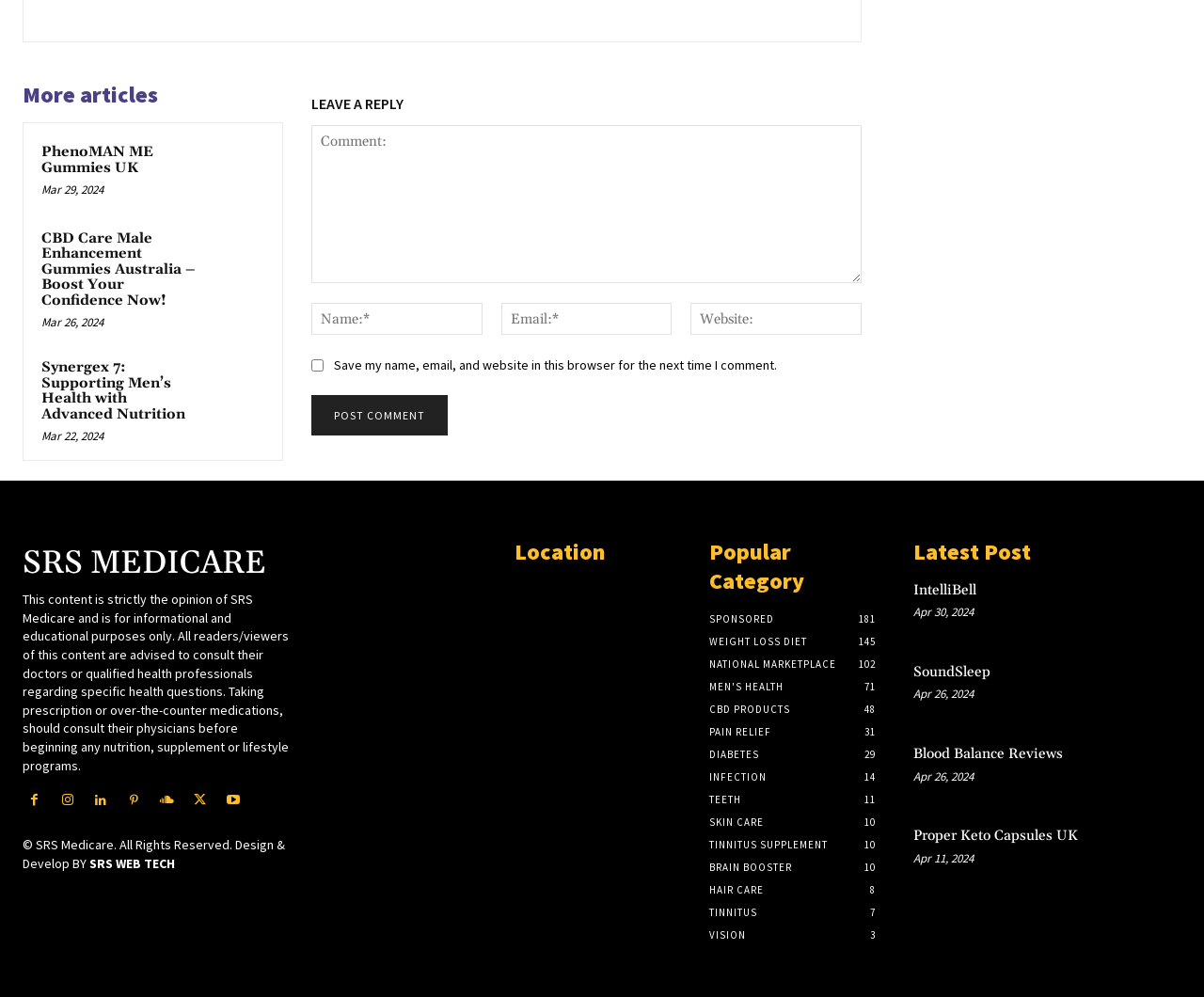Highlight the bounding box coordinates of the element you need to click to perform the following instruction: "Post a comment."

[0.259, 0.396, 0.372, 0.437]